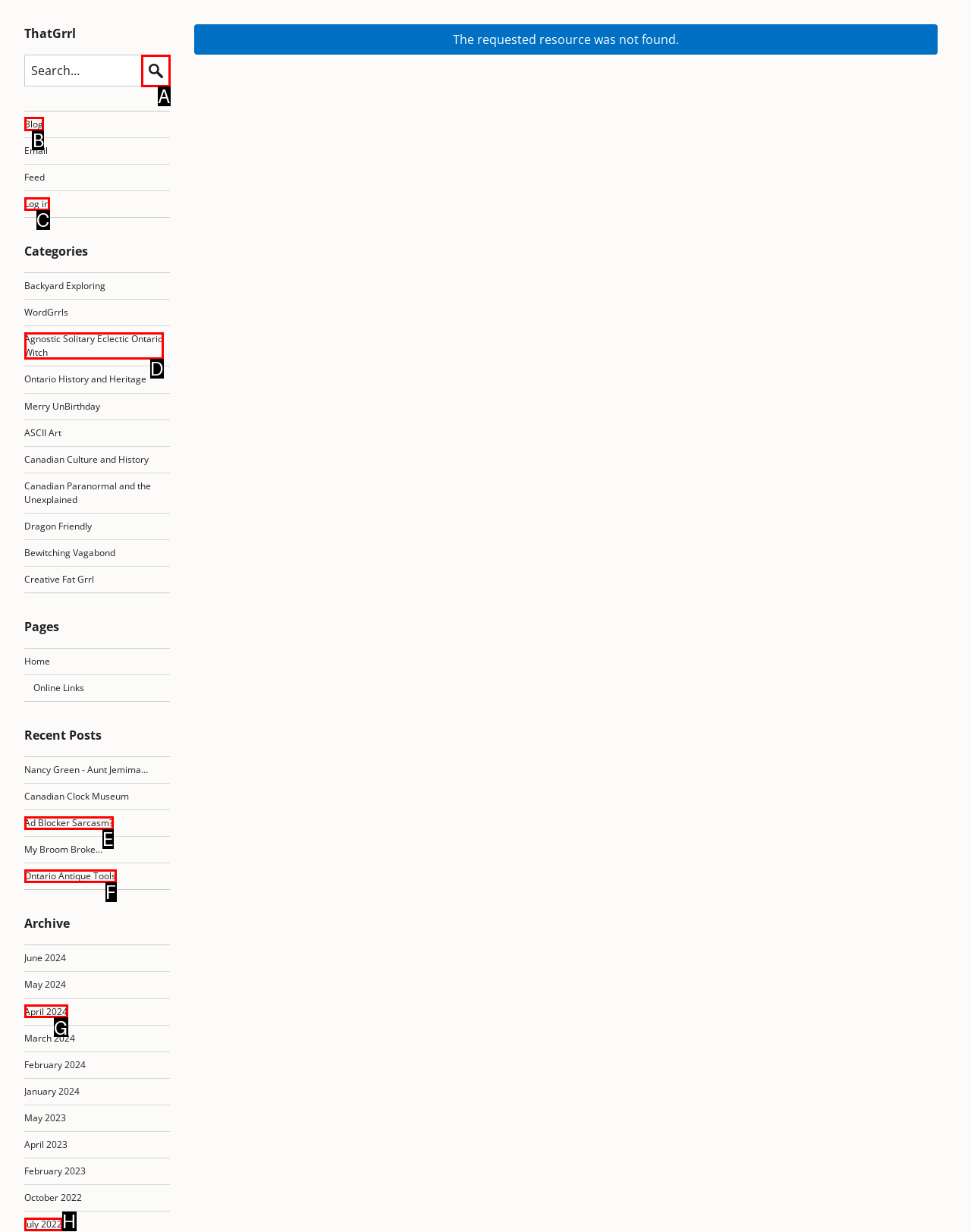Determine the letter of the UI element that will complete the task: Go to the Blog page
Reply with the corresponding letter.

B